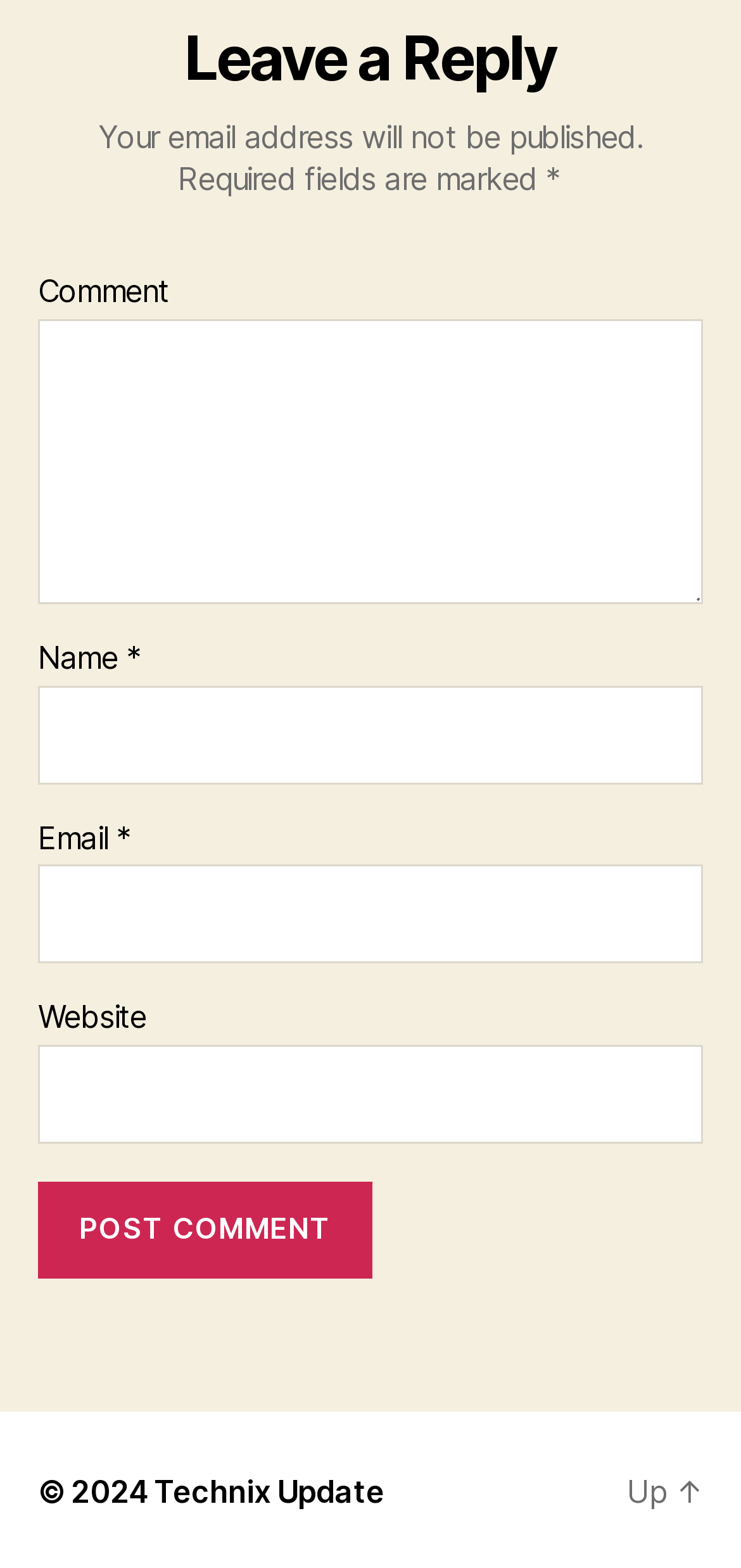Please provide the bounding box coordinates in the format (top-left x, top-left y, bottom-right x, bottom-right y). Remember, all values are floating point numbers between 0 and 1. What is the bounding box coordinate of the region described as: Technix Update

[0.208, 0.94, 0.519, 0.964]